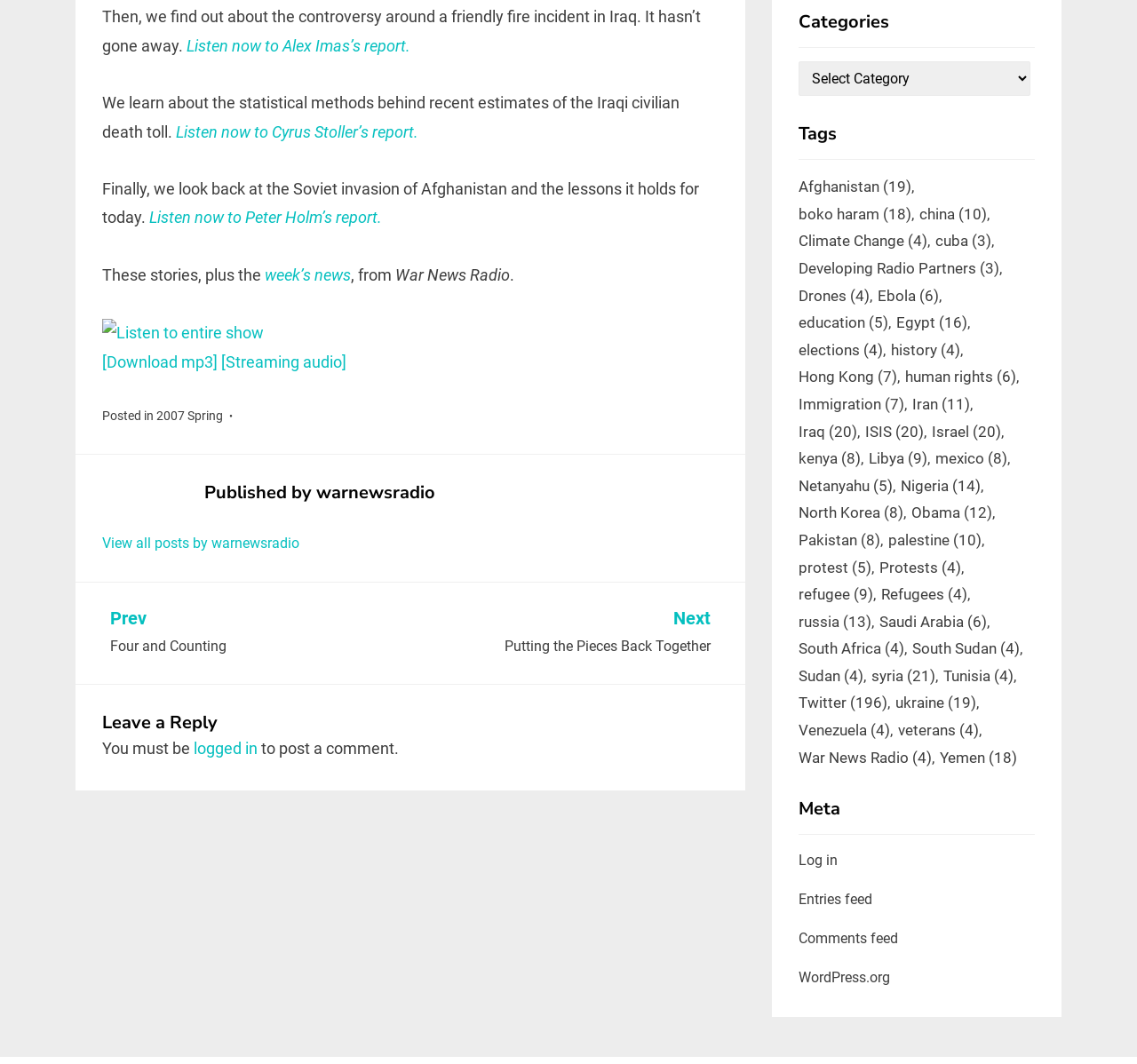Using the description: "mexico (8)", determine the UI element's bounding box coordinates. Ensure the coordinates are in the format of four float numbers between 0 and 1, i.e., [left, top, right, bottom].

[0.822, 0.418, 0.893, 0.444]